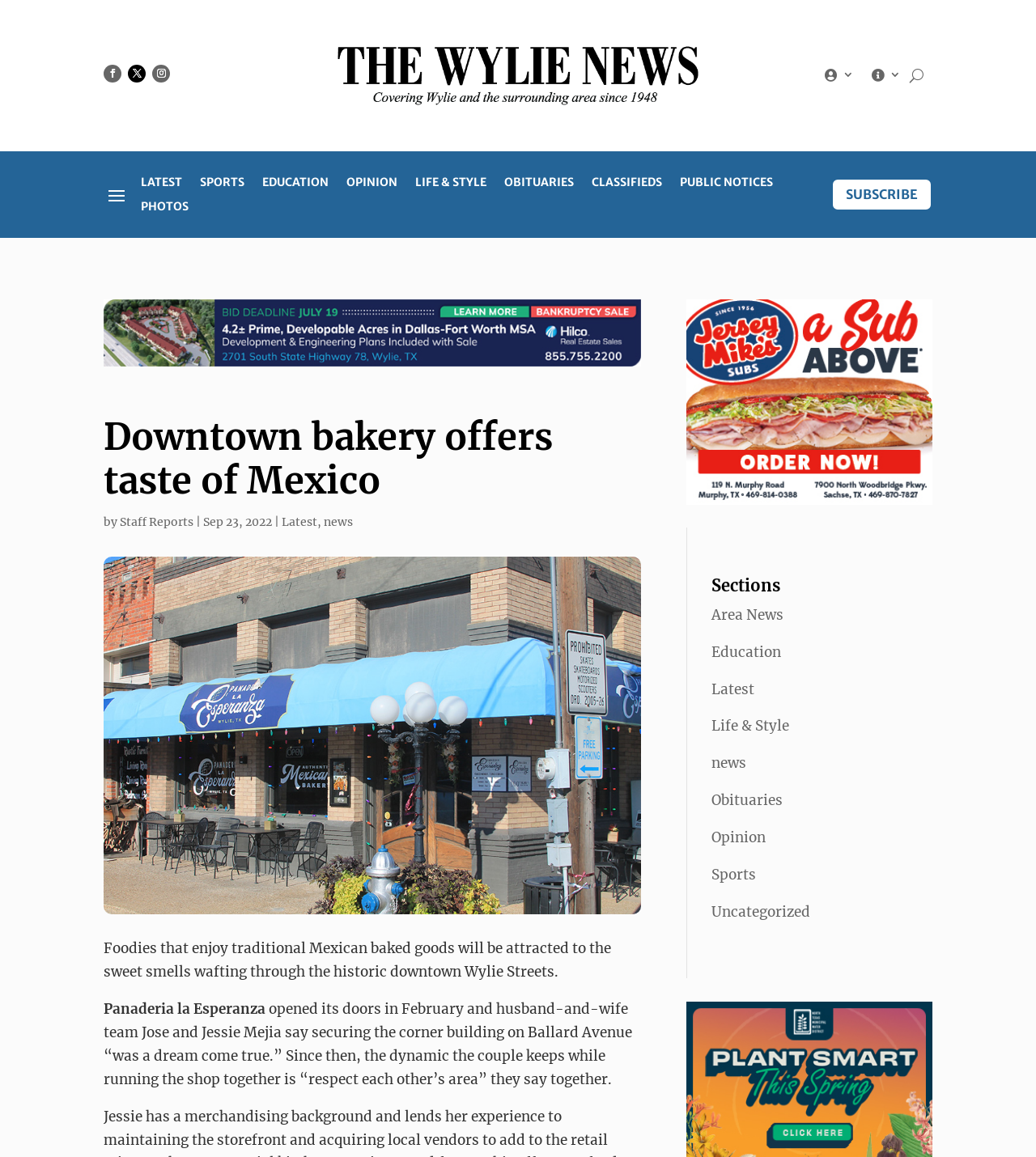Determine the bounding box coordinates of the clickable area required to perform the following instruction: "Subscribe to the newsletter". The coordinates should be represented as four float numbers between 0 and 1: [left, top, right, bottom].

[0.802, 0.154, 0.9, 0.182]